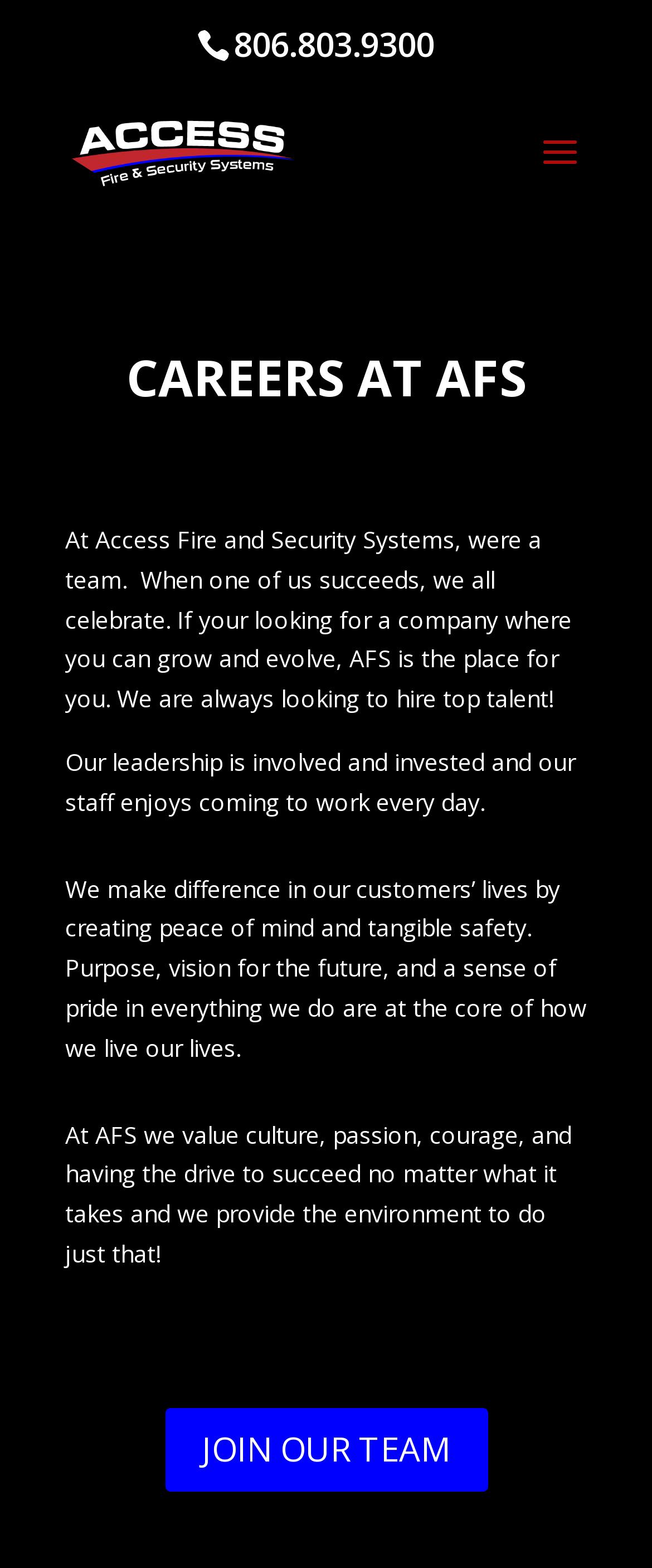Using the details from the image, please elaborate on the following question: What is the leadership style of Access Fire and Security?

I found the leadership style by reading the static text element with the bounding box coordinates [0.1, 0.476, 0.882, 0.521], which mentions that 'Our leadership is involved and invested'.